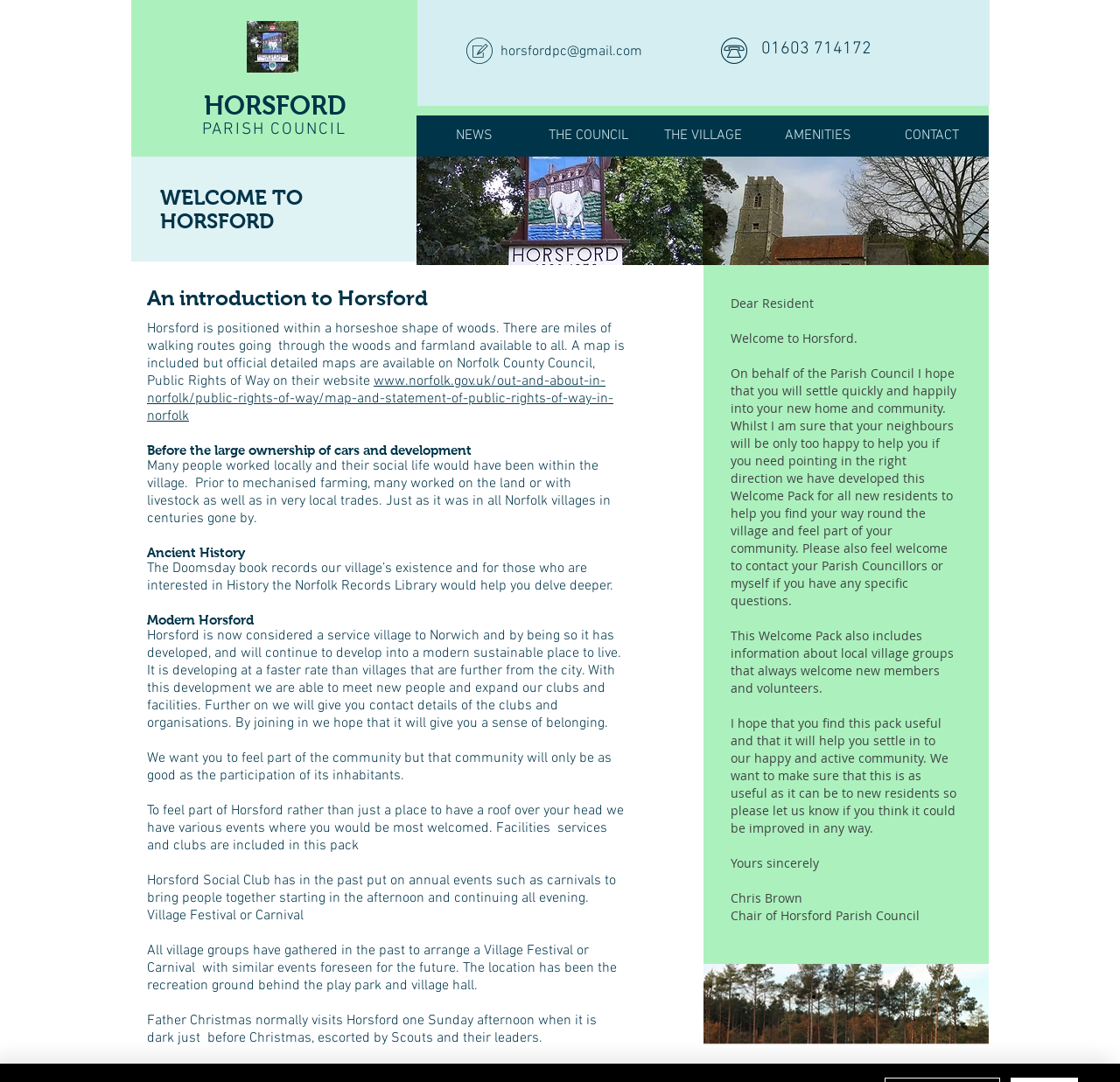Locate the bounding box coordinates of the element I should click to achieve the following instruction: "Open the 'CONTACT' link".

[0.781, 0.107, 0.883, 0.145]